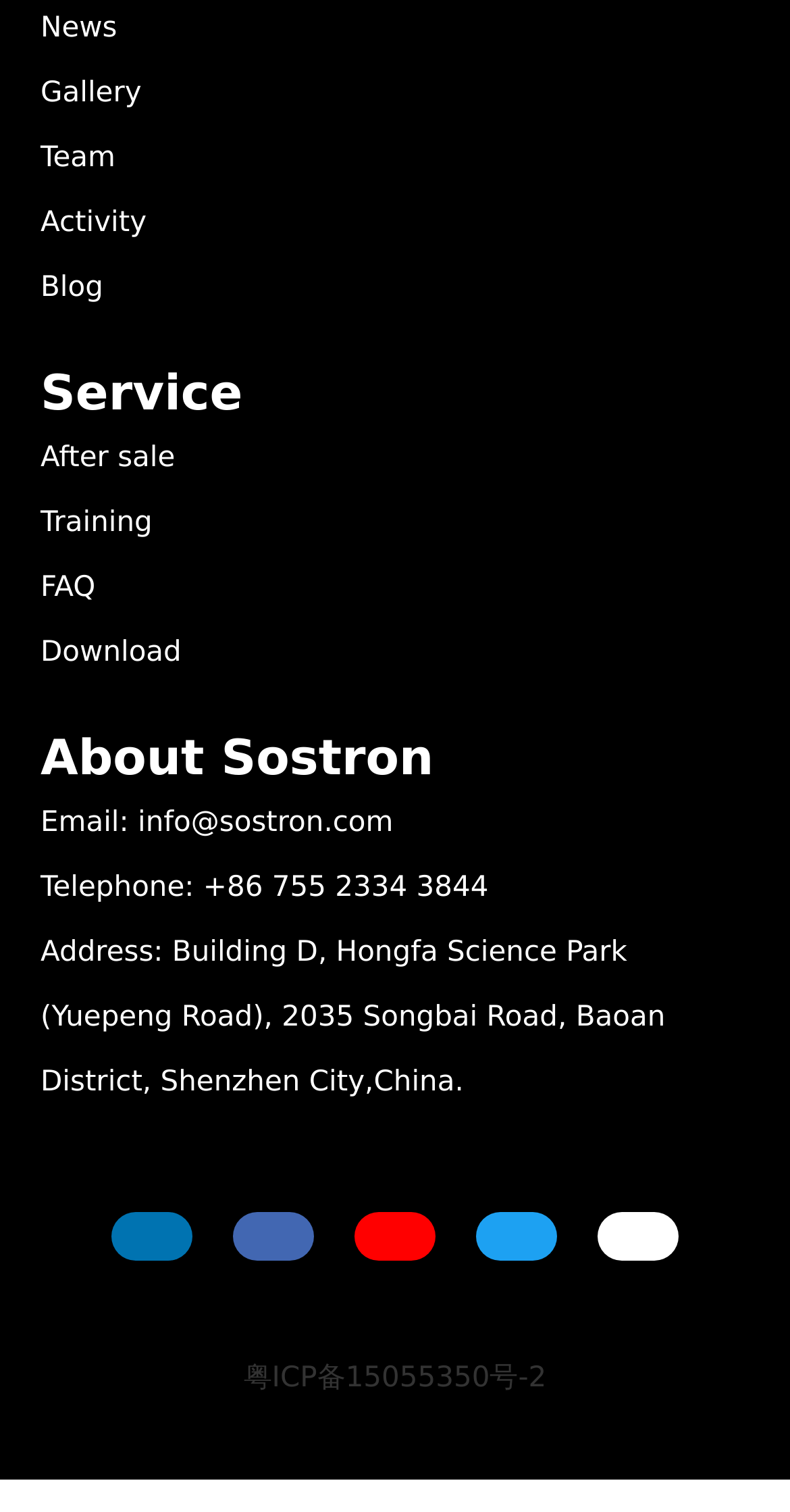What is the company's address?
Based on the visual, give a brief answer using one word or a short phrase.

Building D, Hongfa Science Park, Shenzhen City, China